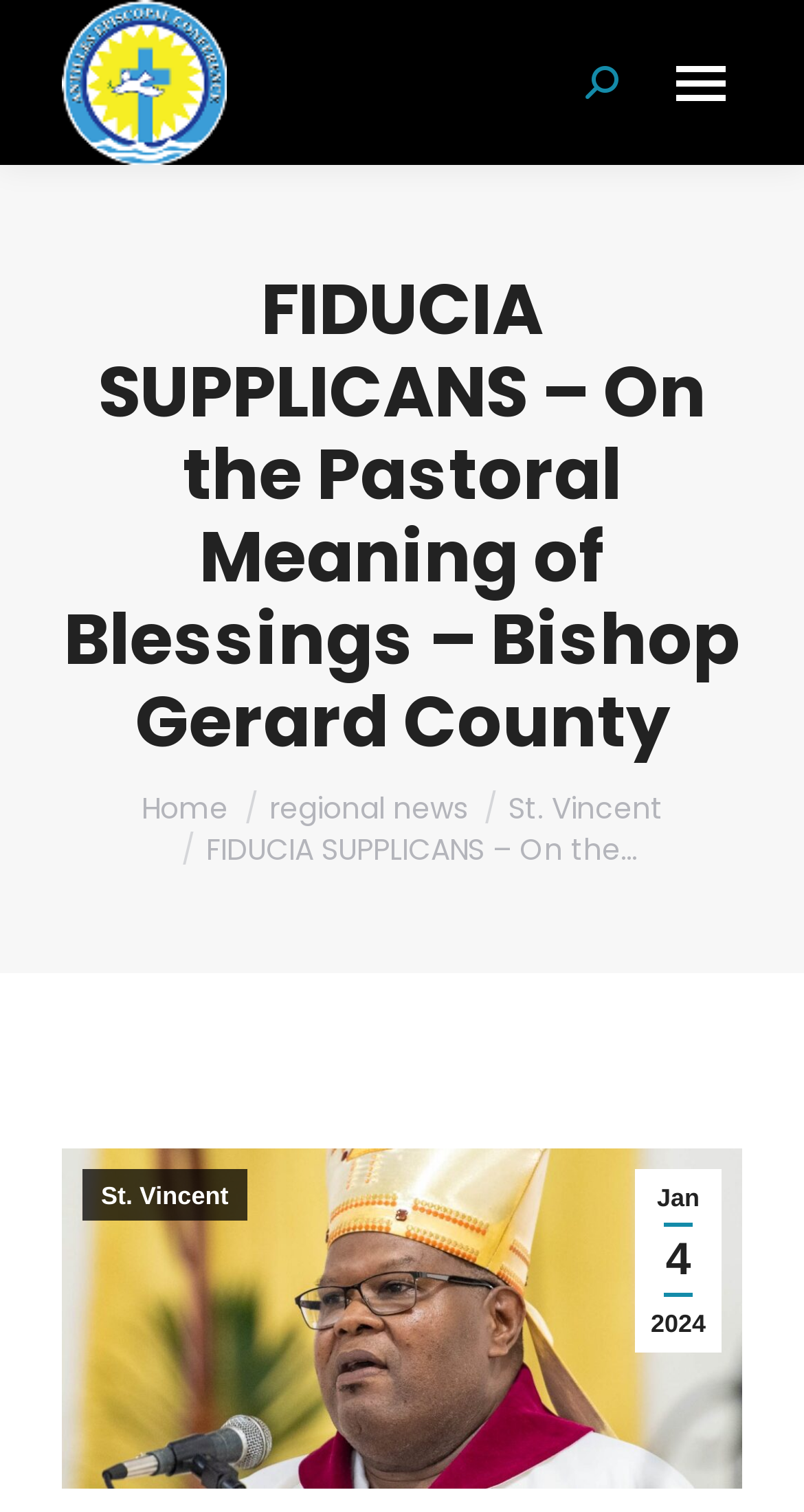Create a full and detailed caption for the entire webpage.

The webpage appears to be an article or blog post from the Antilles Episcopal Conference, specifically written by Bishop Gerard County. At the top left corner, there is a logo of the Antilles Episcopal Conference, which is also a link. Next to the logo, there is a heading that displays the title of the article, "FIDUCIA SUPPLICANS – On the Pastoral Meaning of Blessings – Bishop Gerard County".

Below the heading, there is a navigation menu with links to "Home", "Regional News", and "St. Vincent". On the right side of the navigation menu, there is a search bar with a search icon and a label "Search:".

The main content of the article starts below the navigation menu. The article begins with a brief introduction, "My Dear Brothers and Sisters, I refer to the above Declaration made by the Dicastery For The Doctrine Of The Faith. I am advising that we proceed as before,…". The article is divided into sections, with a date "Jan 4 2024" and a location "St. Vincent" mentioned at the top of one of the sections.

There is an image at the bottom of the page, which takes up most of the width of the page. At the very bottom of the page, there is a link to "Go to Top" accompanied by an icon.

Overall, the webpage has a simple and clean layout, with a focus on the article's content.